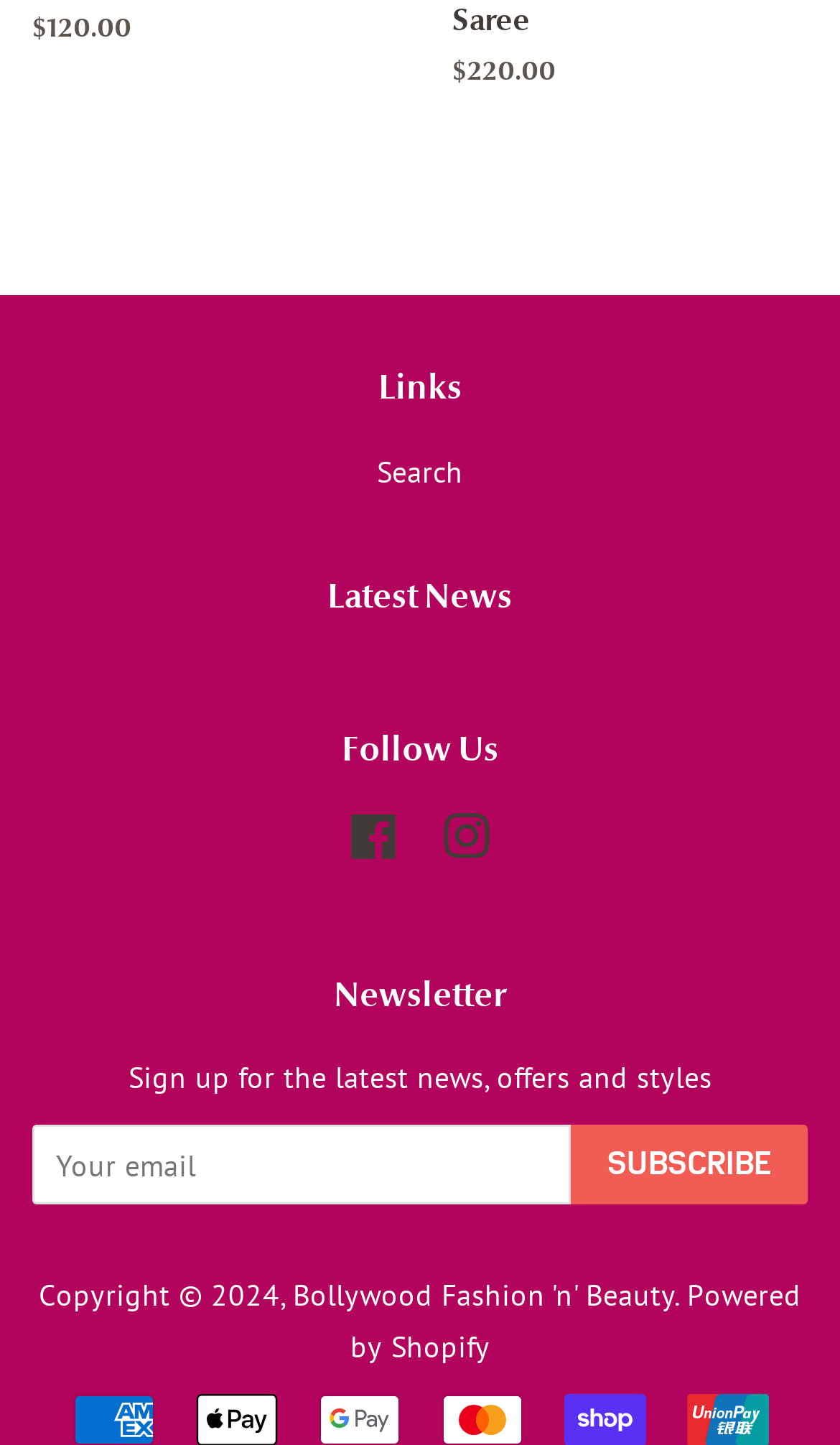Identify the bounding box for the UI element described as: "Search". The coordinates should be four float numbers between 0 and 1, i.e., [left, top, right, bottom].

[0.449, 0.313, 0.551, 0.34]